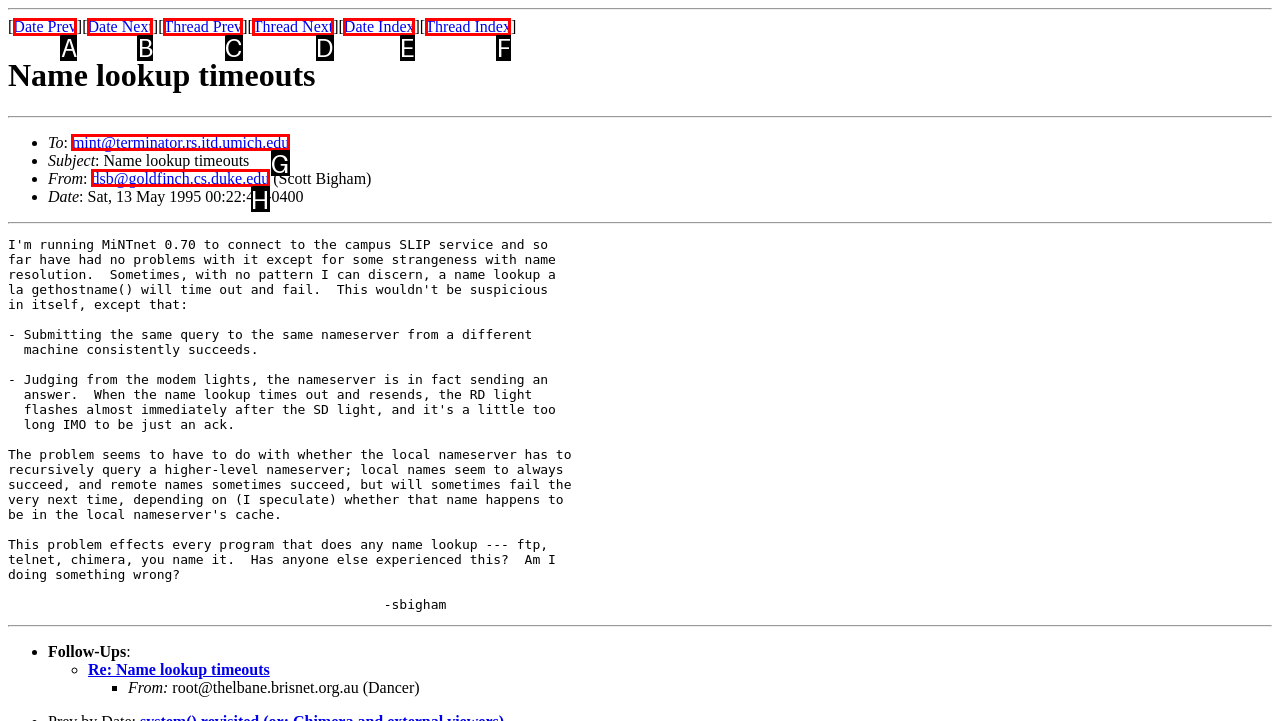Which letter corresponds to the correct option to complete the task: Check the post from mint@terminator.rs.itd.umich.edu?
Answer with the letter of the chosen UI element.

G